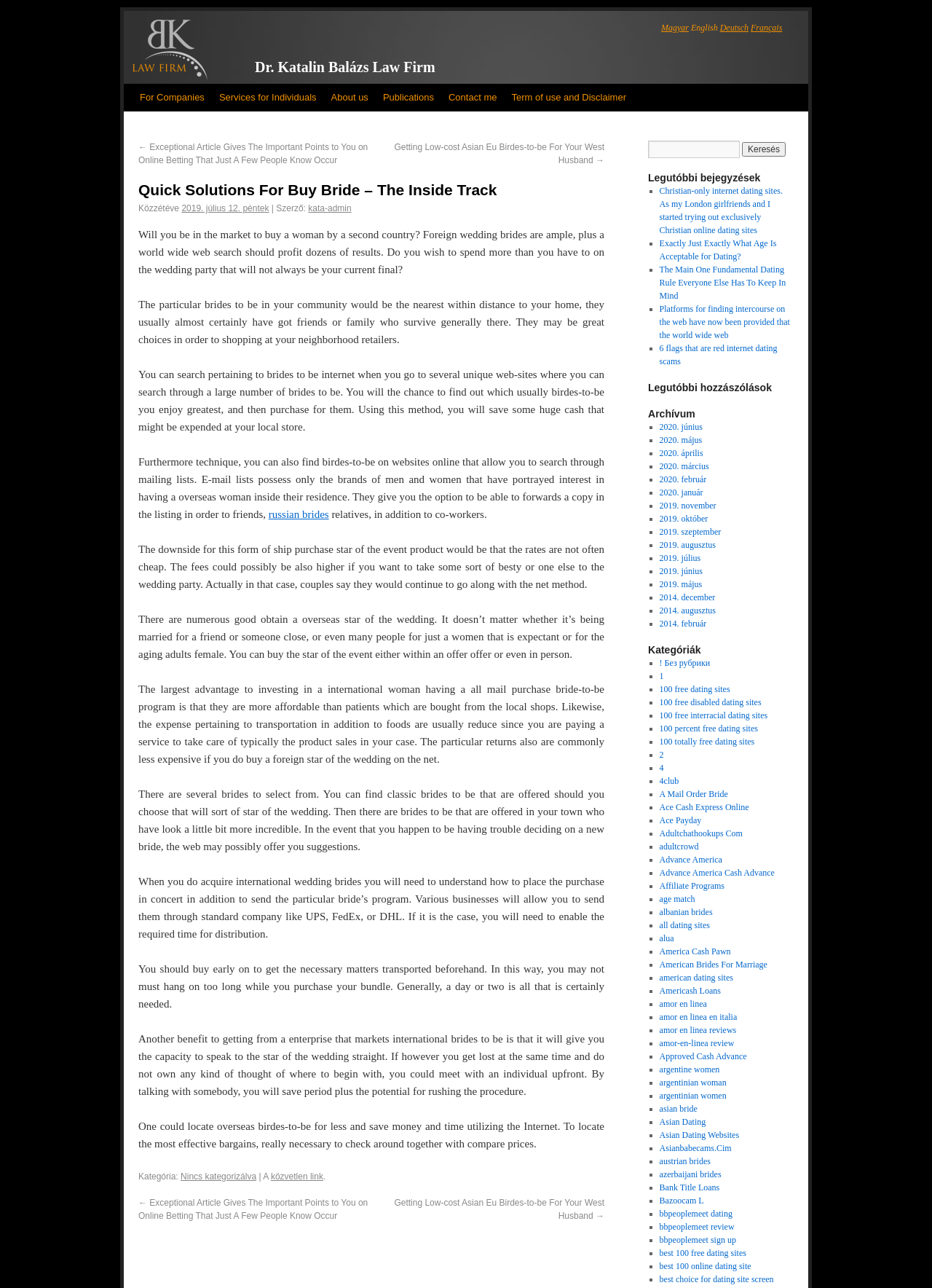Describe every aspect of the webpage comprehensively.

This webpage appears to be a blog or article page focused on the topic of buying a bride, specifically foreign brides. The page has a header section with links to different language options, including Magyar, English, Deutsch, and Français. Below the header, there is a main navigation menu with links to various sections of the website, such as "For Companies", "Services for Individuals", "About us", "Publications", "Contact me", and "Term of use and Disclaimer".

The main content of the page is divided into several sections. The first section has a heading "Quick Solutions For Buy Bride – The Inside Track" and contains a brief introduction to the topic of buying a foreign bride. Below this, there are several paragraphs of text discussing the benefits and drawbacks of buying a foreign bride, including the cost savings and the potential for cultural differences.

To the right of the main content, there is a sidebar with several sections, including "Legutóbbi bejegyzések" (Recent Posts), "Legutóbbi hozzászólások" (Recent Comments), and "Archívum" (Archive). These sections contain links to other articles or posts on the website.

At the bottom of the page, there is a search bar and a list of links to other articles or posts on the website, organized by month and year.